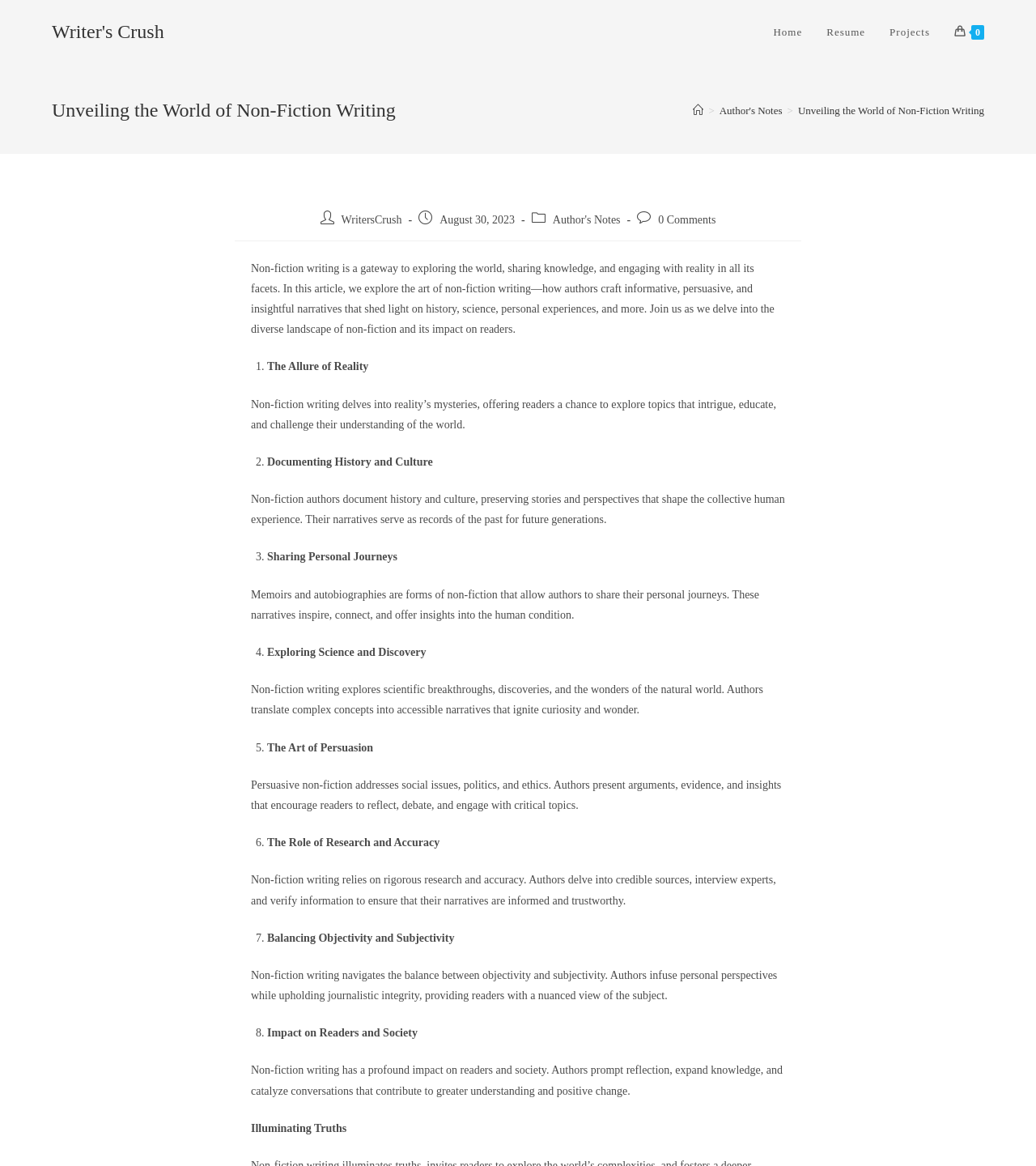What is the category of the post?
Provide a detailed answer to the question using information from the image.

I found the answer by examining the link element with the text 'Author's Notes' which is described as the post category.